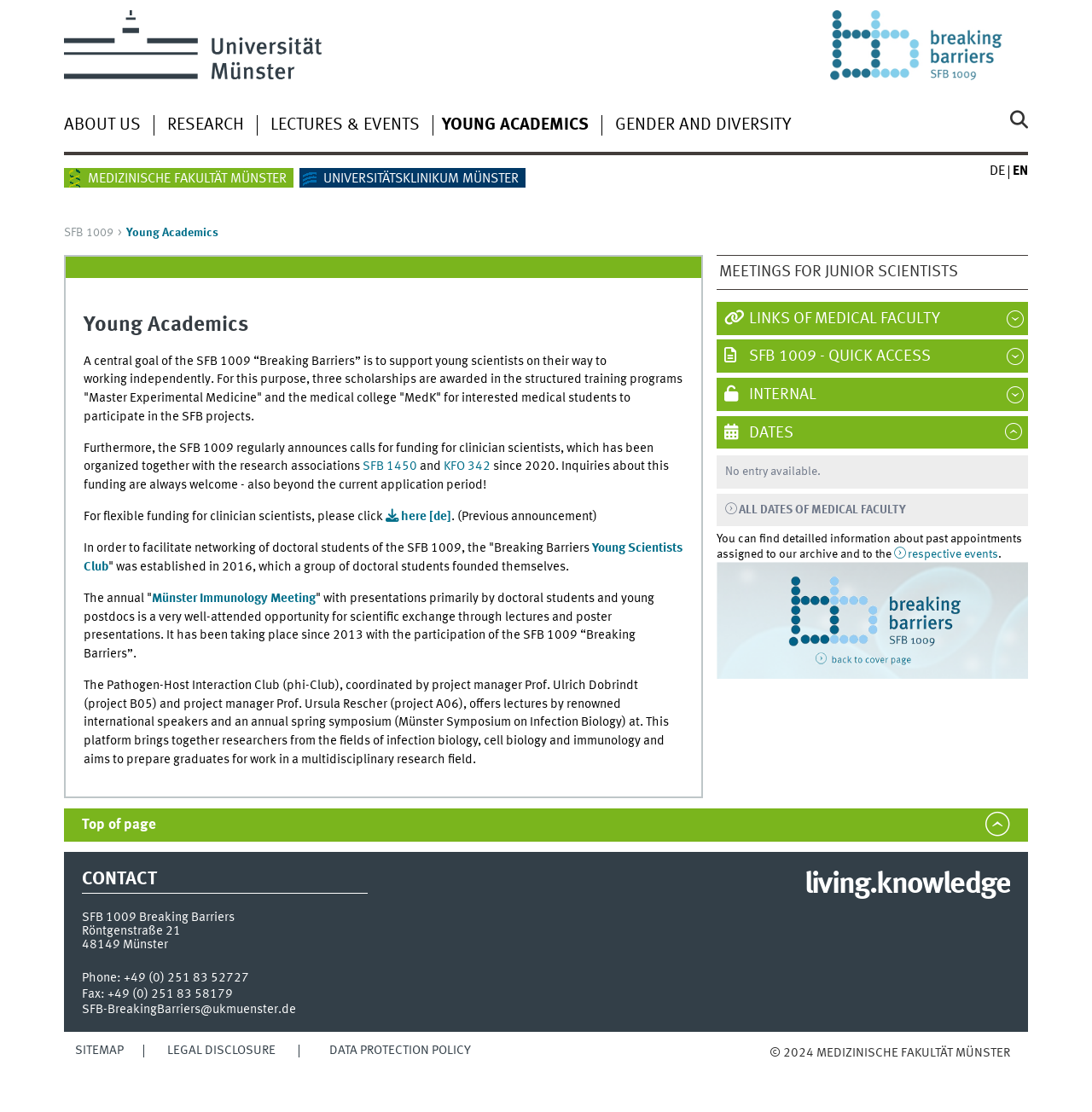Could you find the bounding box coordinates of the clickable area to complete this instruction: "Add to cart"?

None